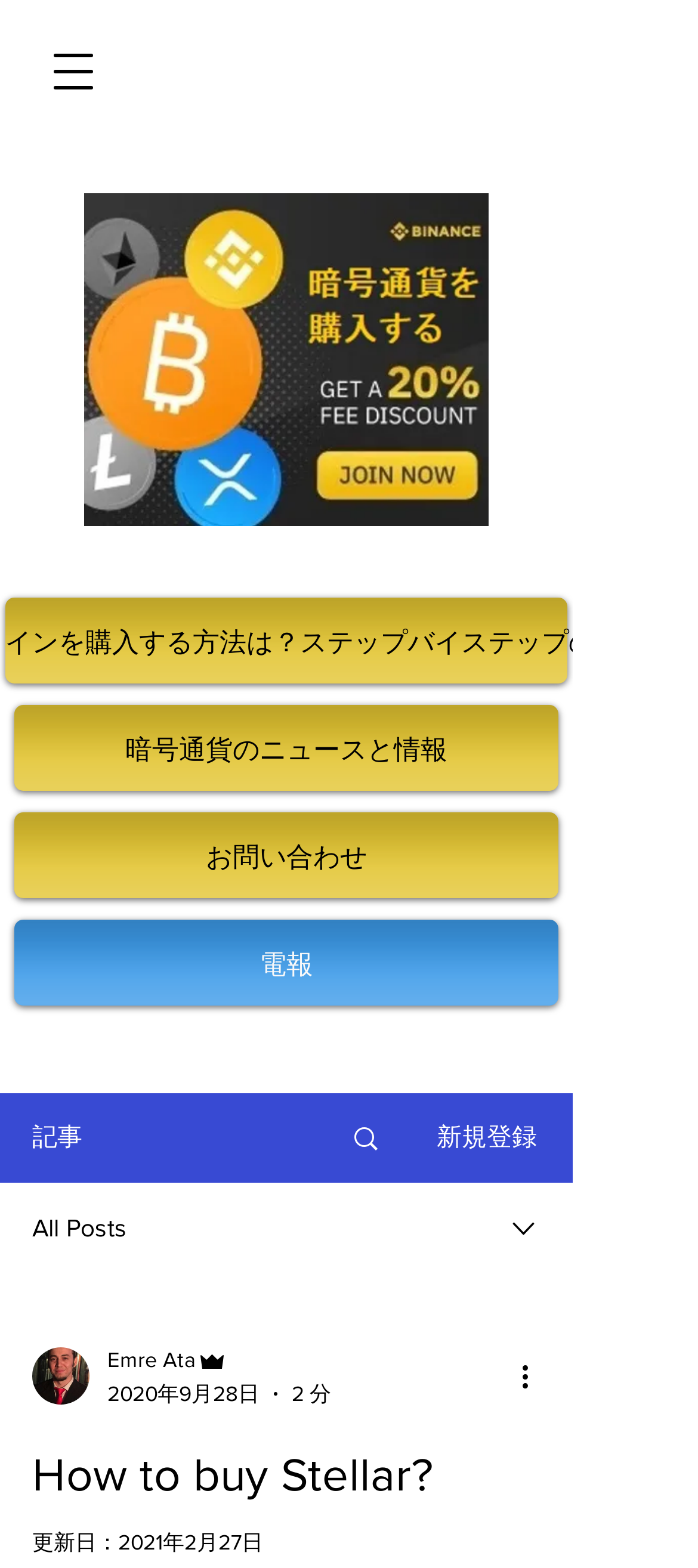Specify the bounding box coordinates of the area to click in order to execute this command: 'Click on '暗号通貨を購入する''. The coordinates should consist of four float numbers ranging from 0 to 1, and should be formatted as [left, top, right, bottom].

[0.121, 0.123, 0.7, 0.335]